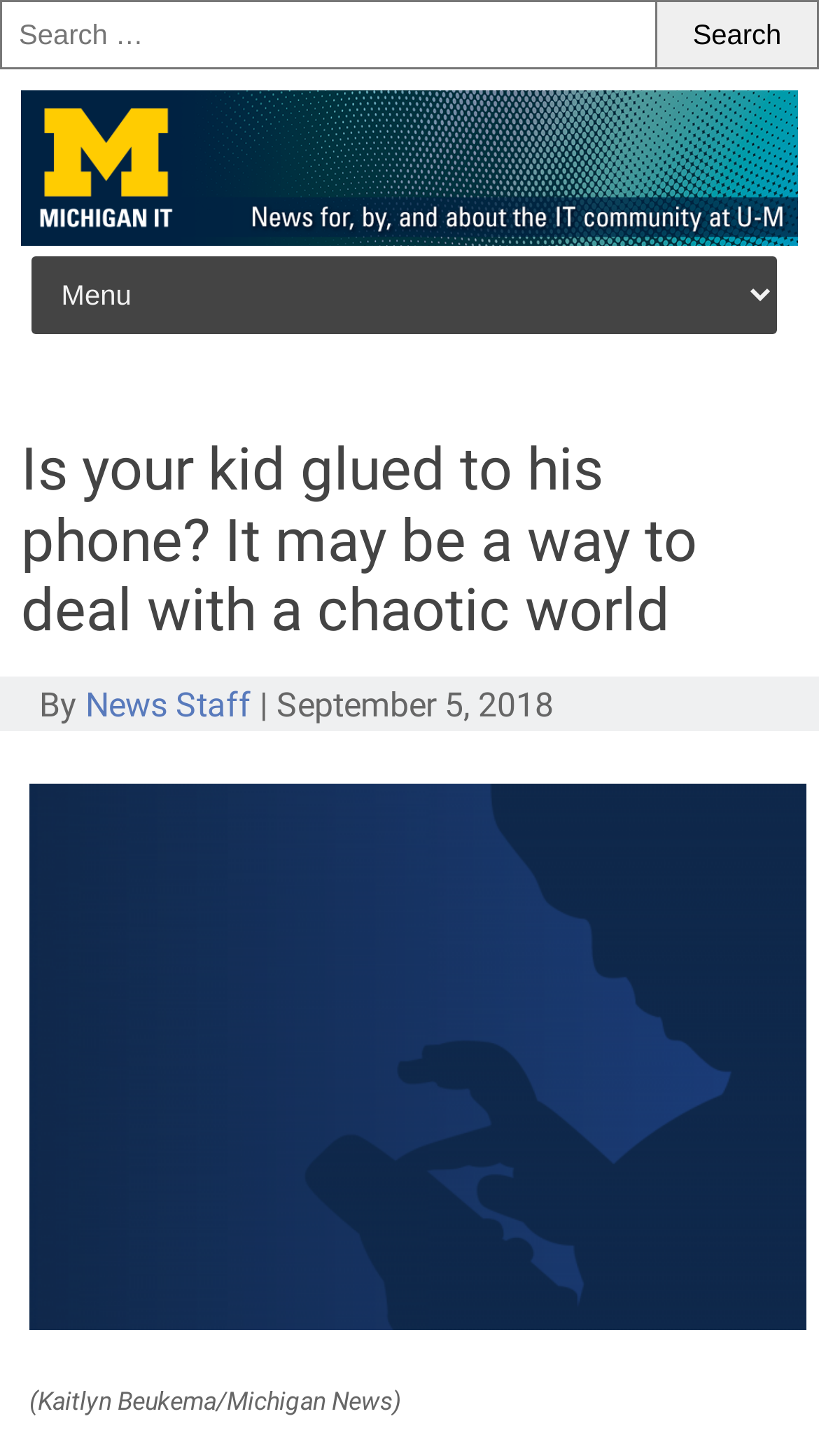Identify the bounding box of the UI element that matches this description: "News Staff".

[0.104, 0.47, 0.306, 0.498]